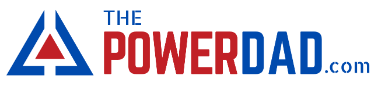What is the shape of the graphic element framing the logo?
Look at the image and construct a detailed response to the question.

The logo's design is examined, and it is found that the logo is framed by a triangular graphic element in red, which symbolizes strength and stability, aligning with the branding's focus on empowerment and family-oriented content.